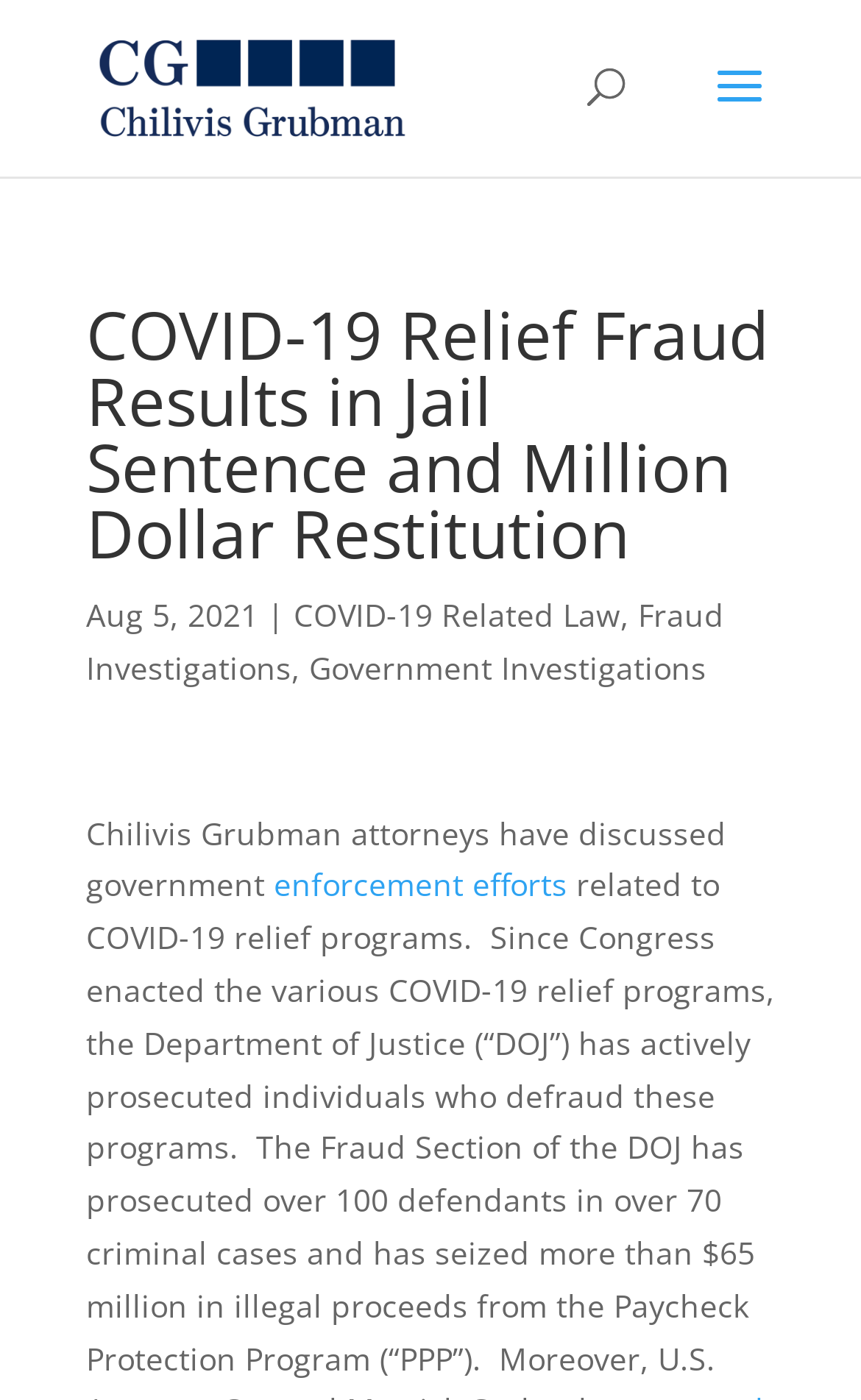What type of investigations does the law firm handle?
Use the screenshot to answer the question with a single word or phrase.

Fraud Investigations, Government Investigations